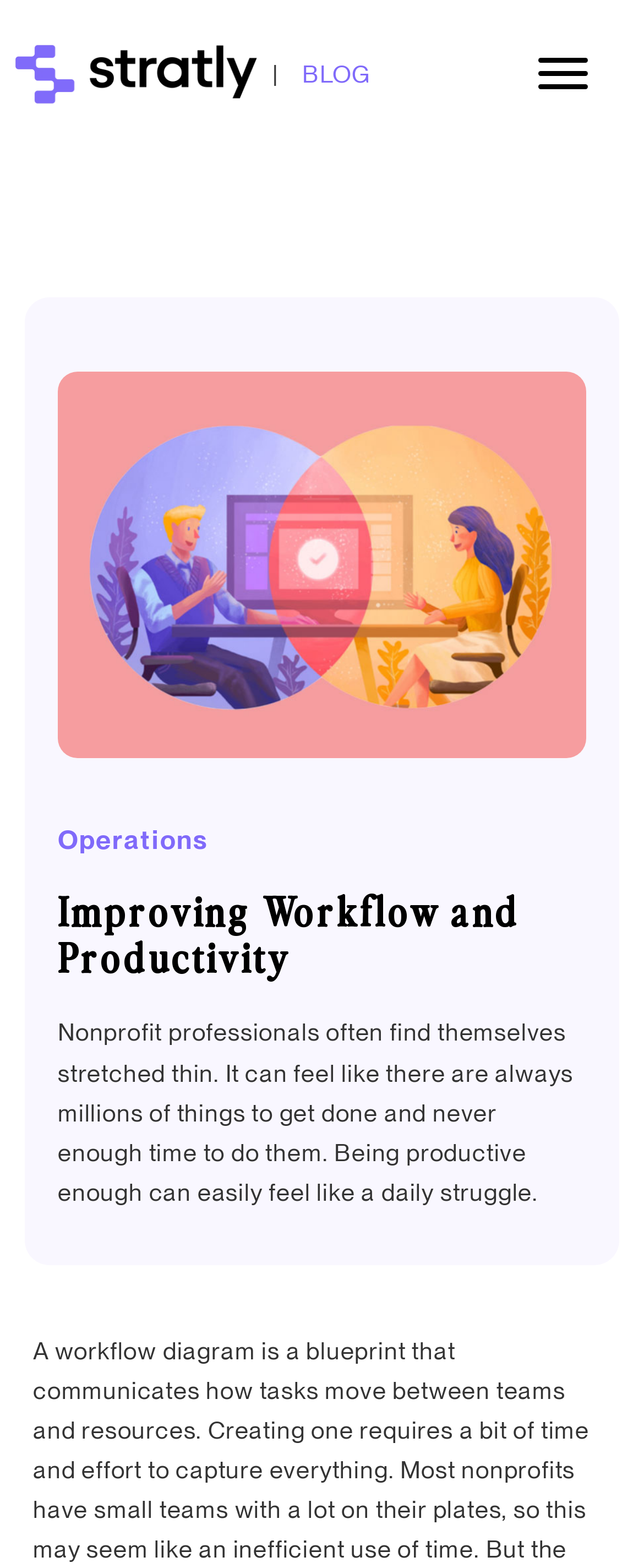Provide your answer in one word or a succinct phrase for the question: 
What is the topic of the webpage?

Productivity